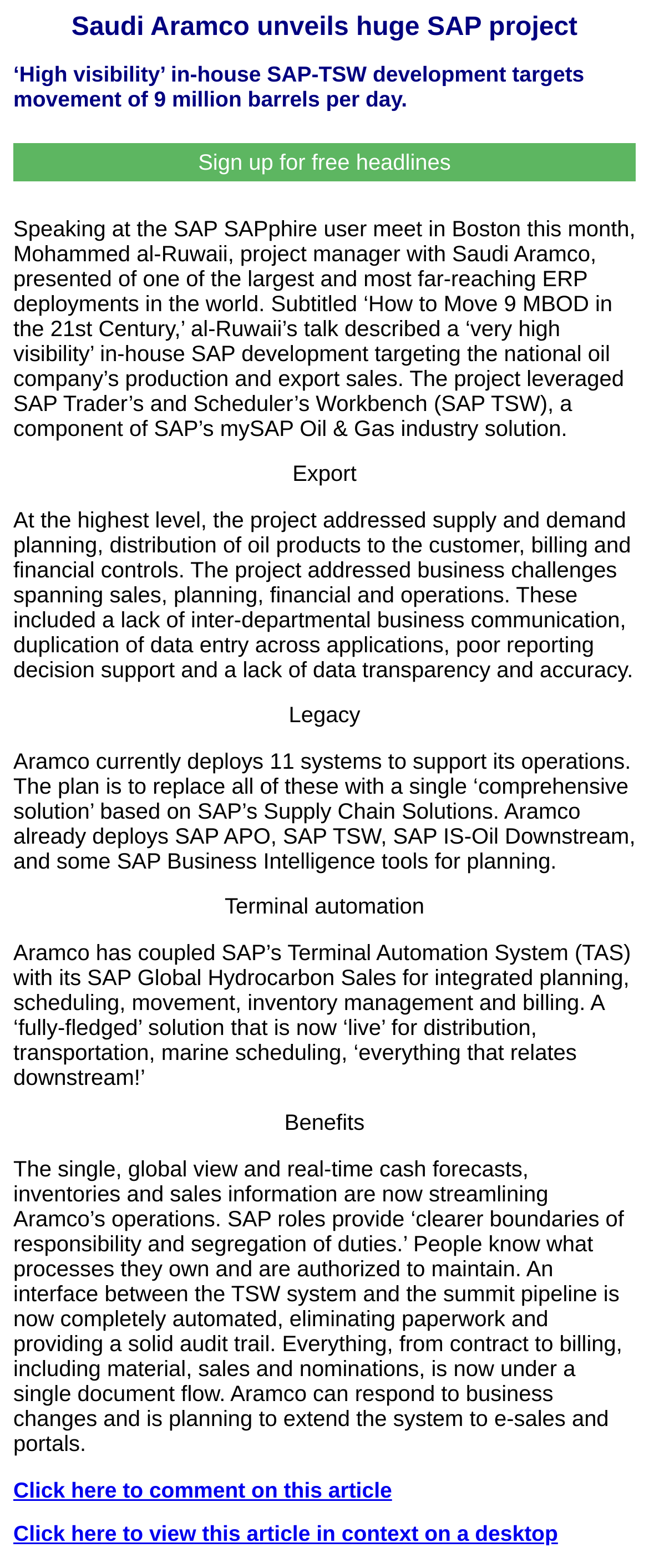How many systems does Aramco currently deploy?
Use the image to answer the question with a single word or phrase.

11